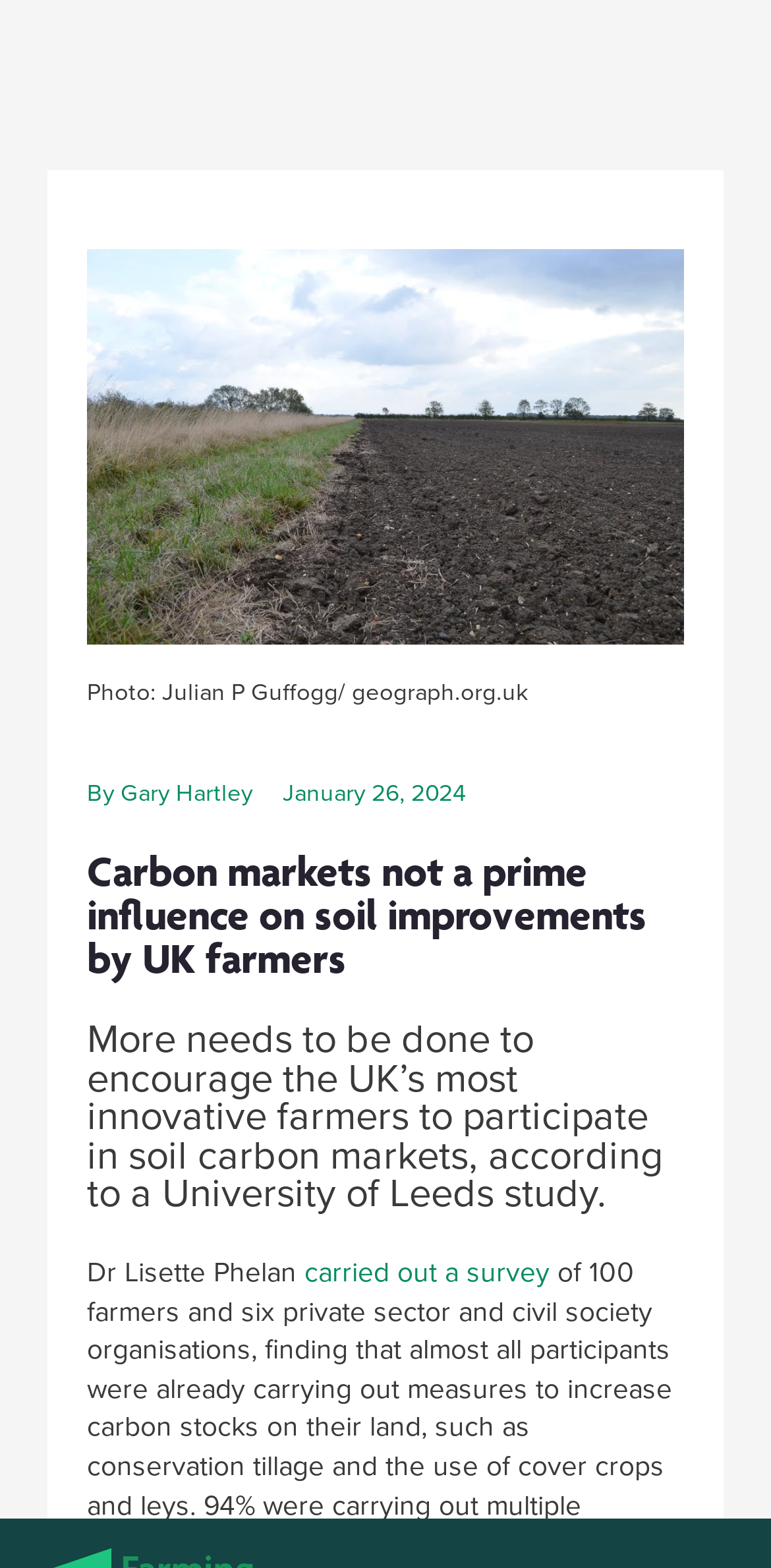Please identify the bounding box coordinates of the element I need to click to follow this instruction: "Click the 'soil improvement' link".

[0.315, 0.07, 0.587, 0.096]